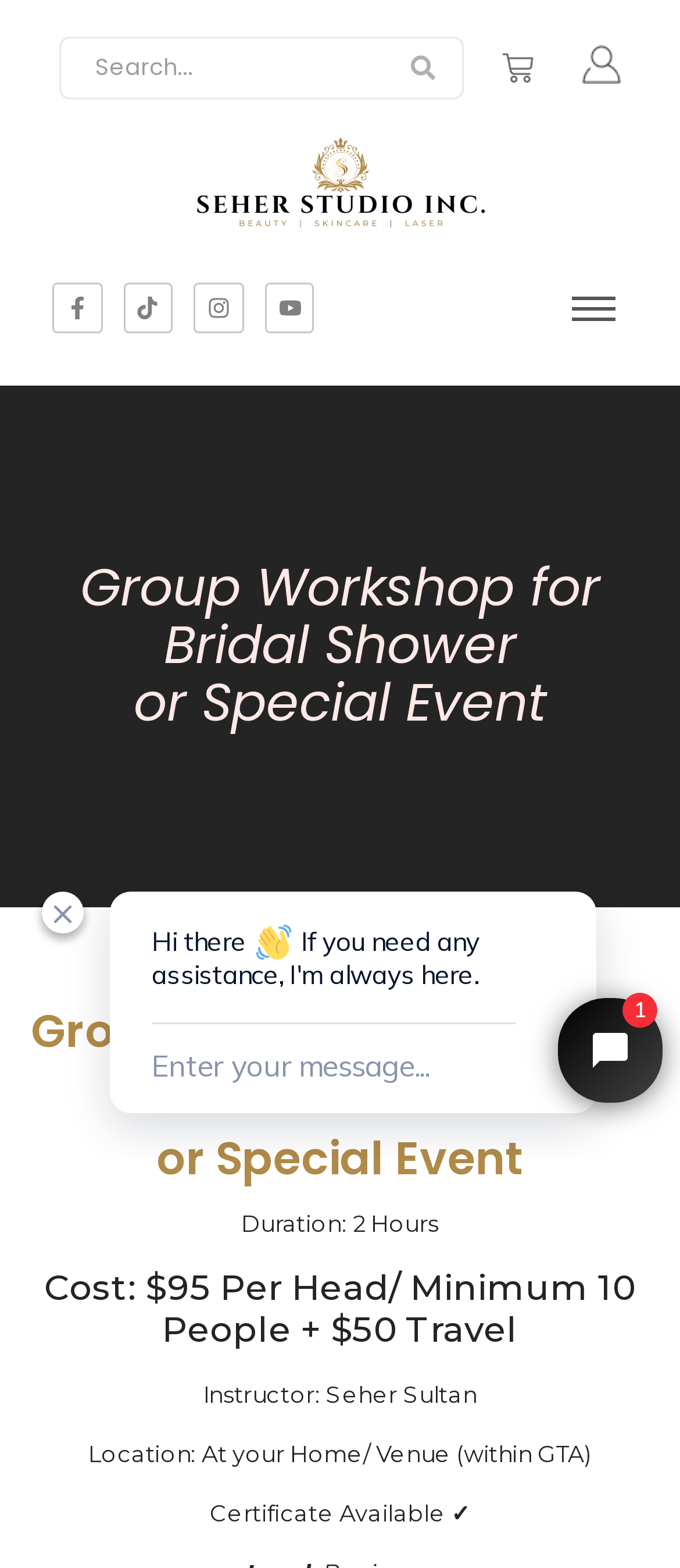Please provide a one-word or phrase answer to the question: 
Is a certificate available for the group workshop?

Yes